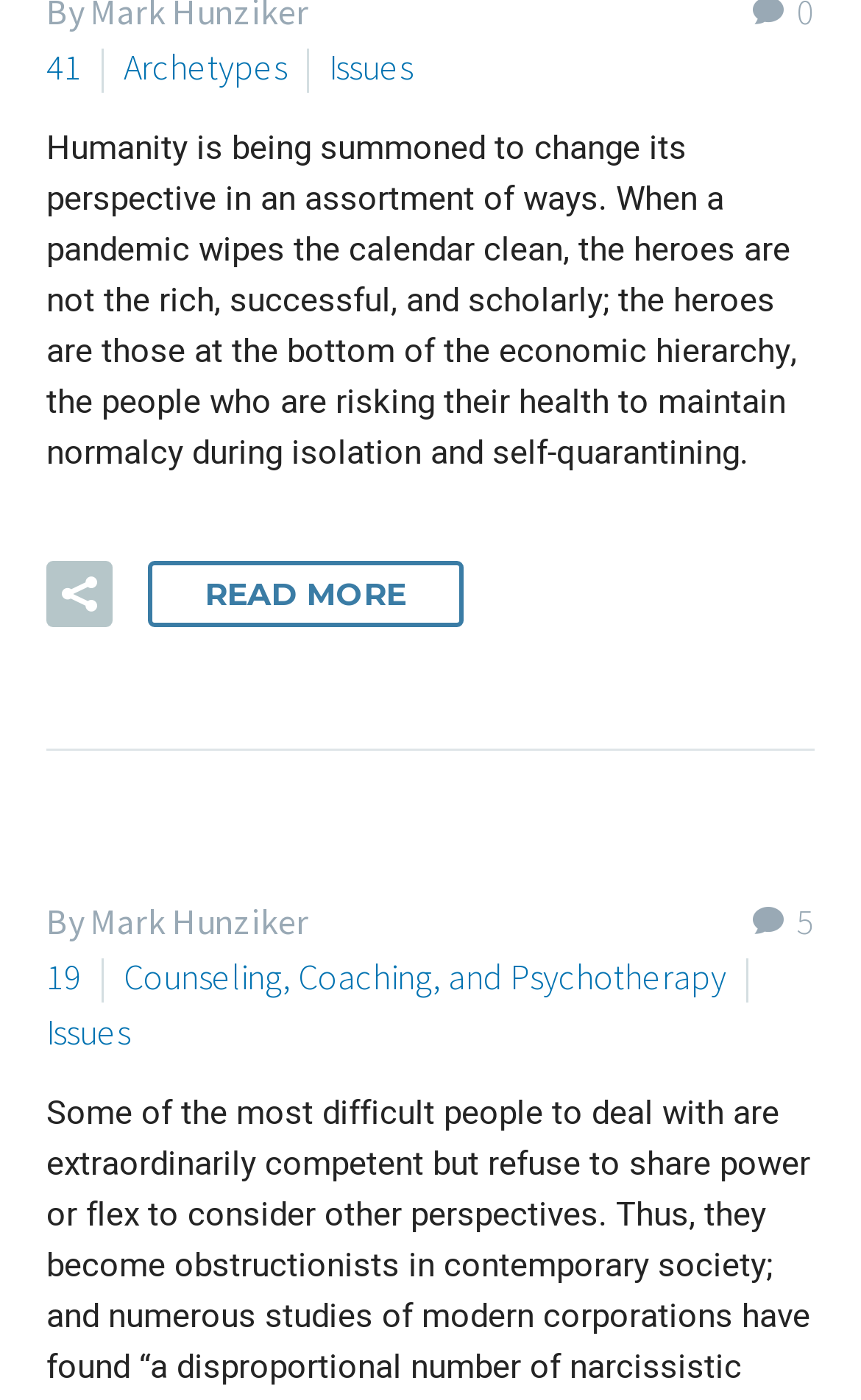Provide the bounding box for the UI element matching this description: "lib014@korea.ac.kr".

None